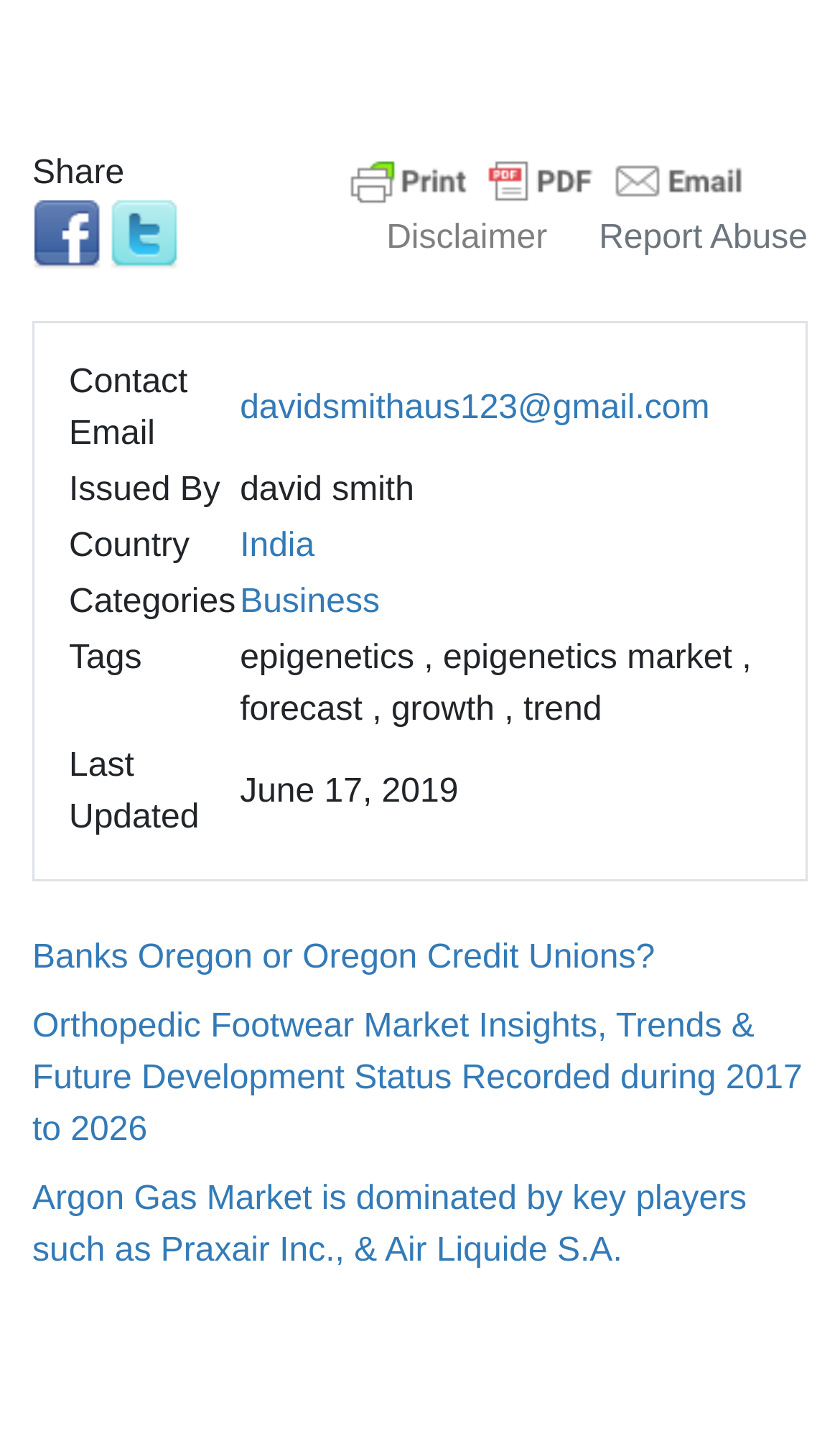Please identify the bounding box coordinates of the element's region that needs to be clicked to fulfill the following instruction: "Open Orthopedic Footwear Market Insights". The bounding box coordinates should consist of four float numbers between 0 and 1, i.e., [left, top, right, bottom].

[0.038, 0.695, 0.955, 0.792]